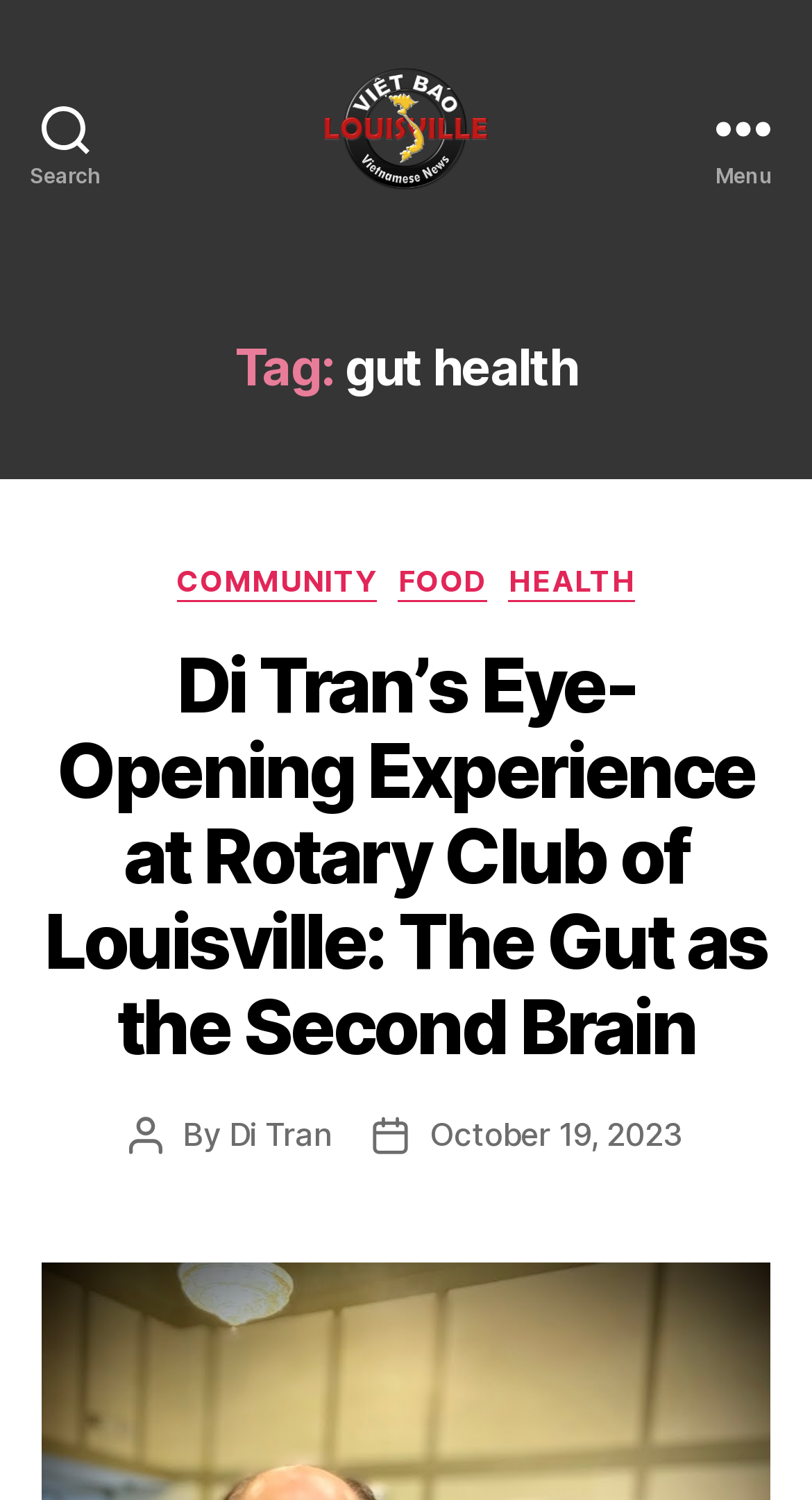Locate the bounding box of the UI element described in the following text: "parent_node: Viet Bao Louisville KY".

[0.398, 0.044, 0.602, 0.127]